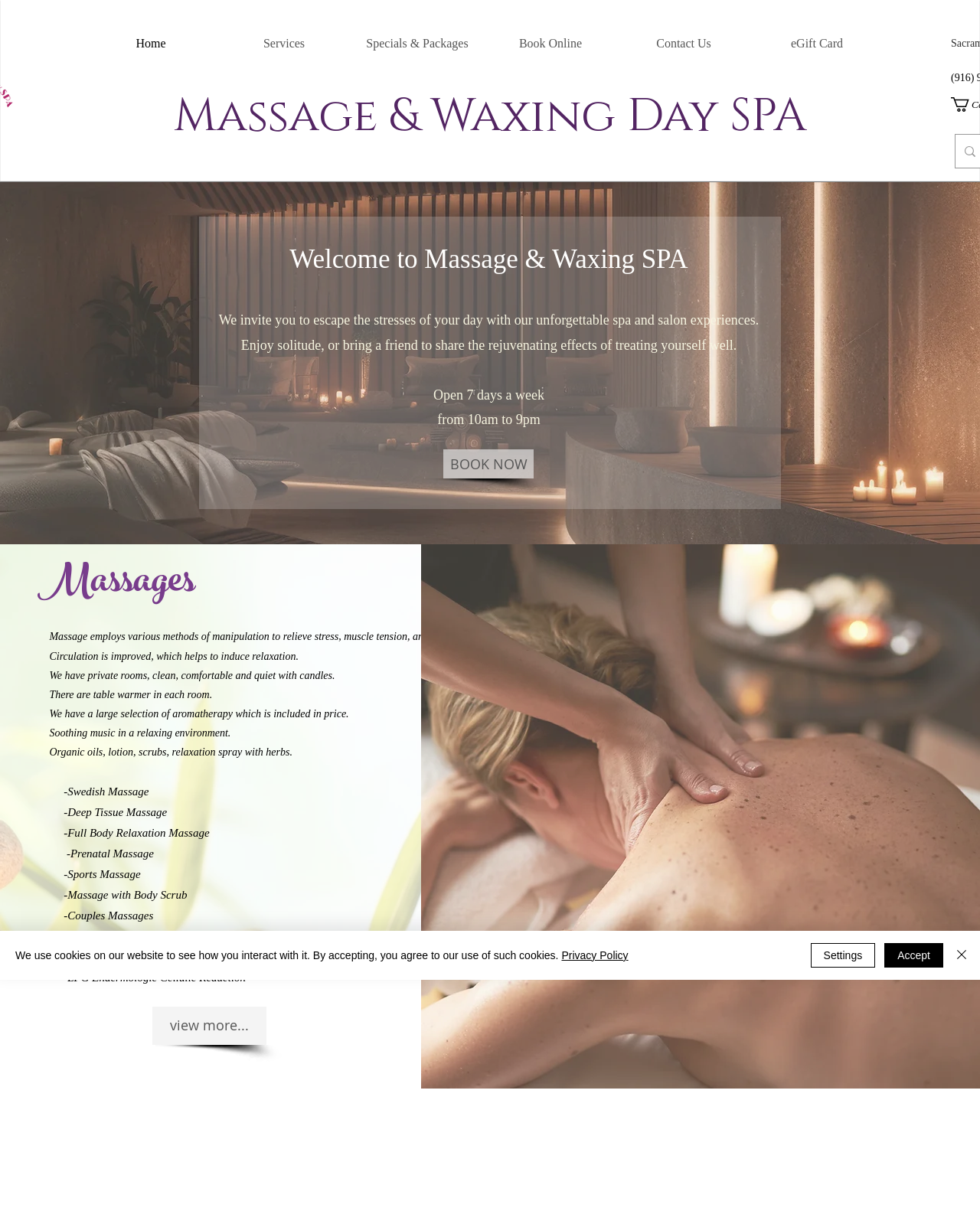Determine the coordinates of the bounding box for the clickable area needed to execute this instruction: "Get information about waxing services".

[0.62, 0.94, 0.8, 0.979]